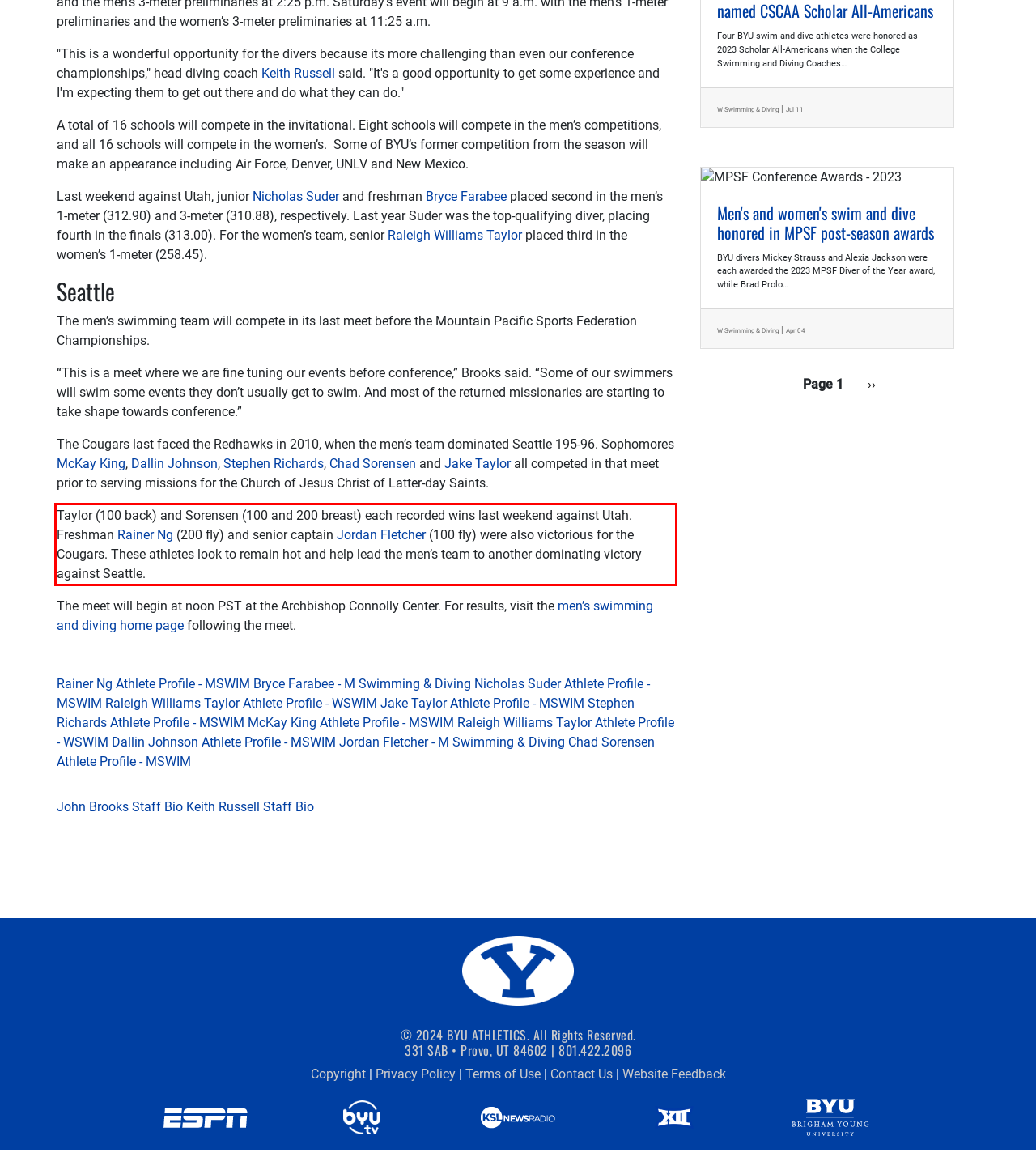Look at the webpage screenshot and recognize the text inside the red bounding box.

Taylor (100 back) and Sorensen (100 and 200 breast) each recorded wins last weekend against Utah. Freshman Rainer Ng (200 fly) and senior captain Jordan Fletcher (100 fly) were also victorious for the Cougars. These athletes look to remain hot and help lead the men’s team to another dominating victory against Seattle.